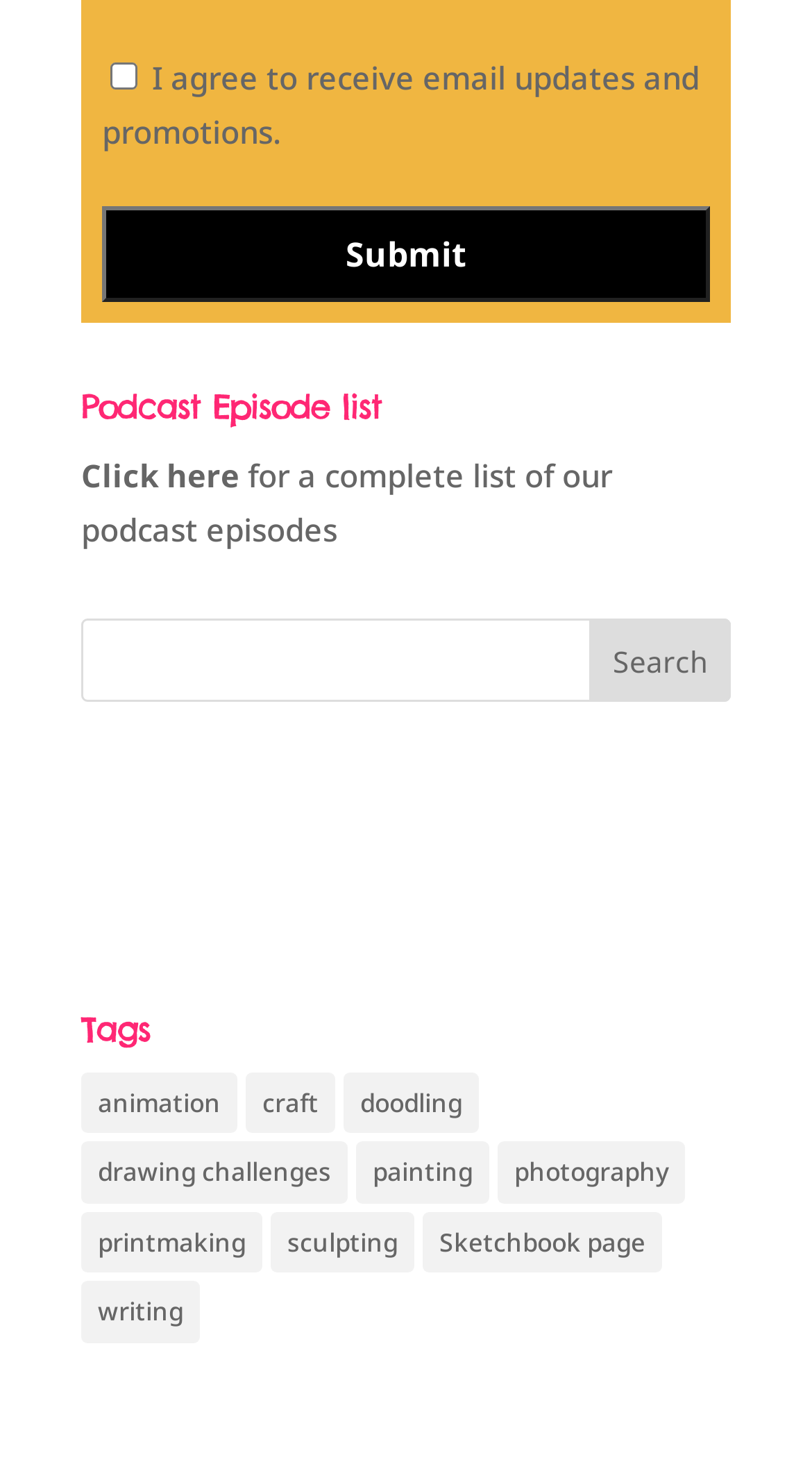What is the text next to the 'Click here' link?
Respond with a short answer, either a single word or a phrase, based on the image.

for a complete list of our podcast episodes